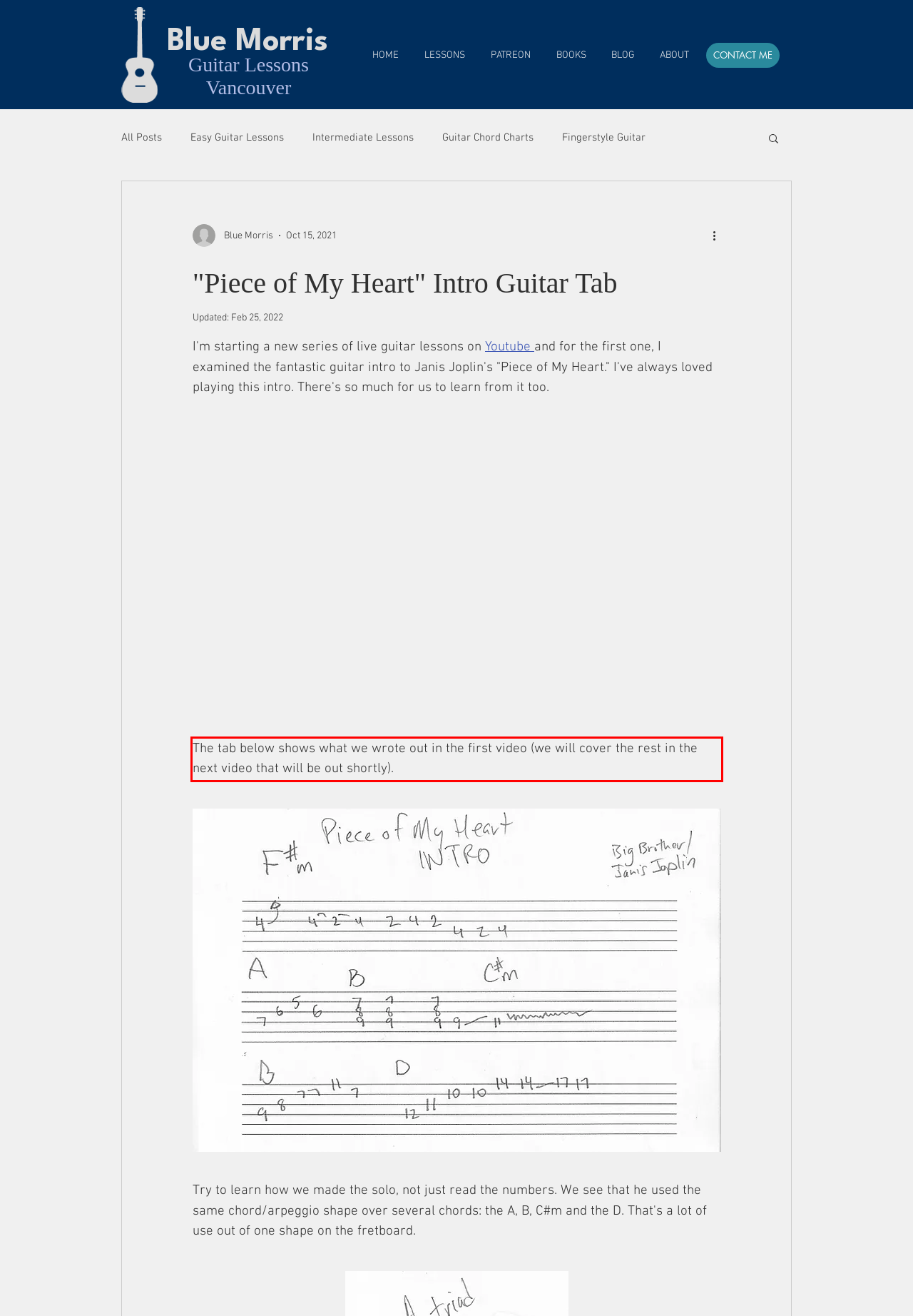Given a screenshot of a webpage containing a red rectangle bounding box, extract and provide the text content found within the red bounding box.

The tab below shows what we wrote out in the first video (we will cover the rest in the next video that will be out shortly).